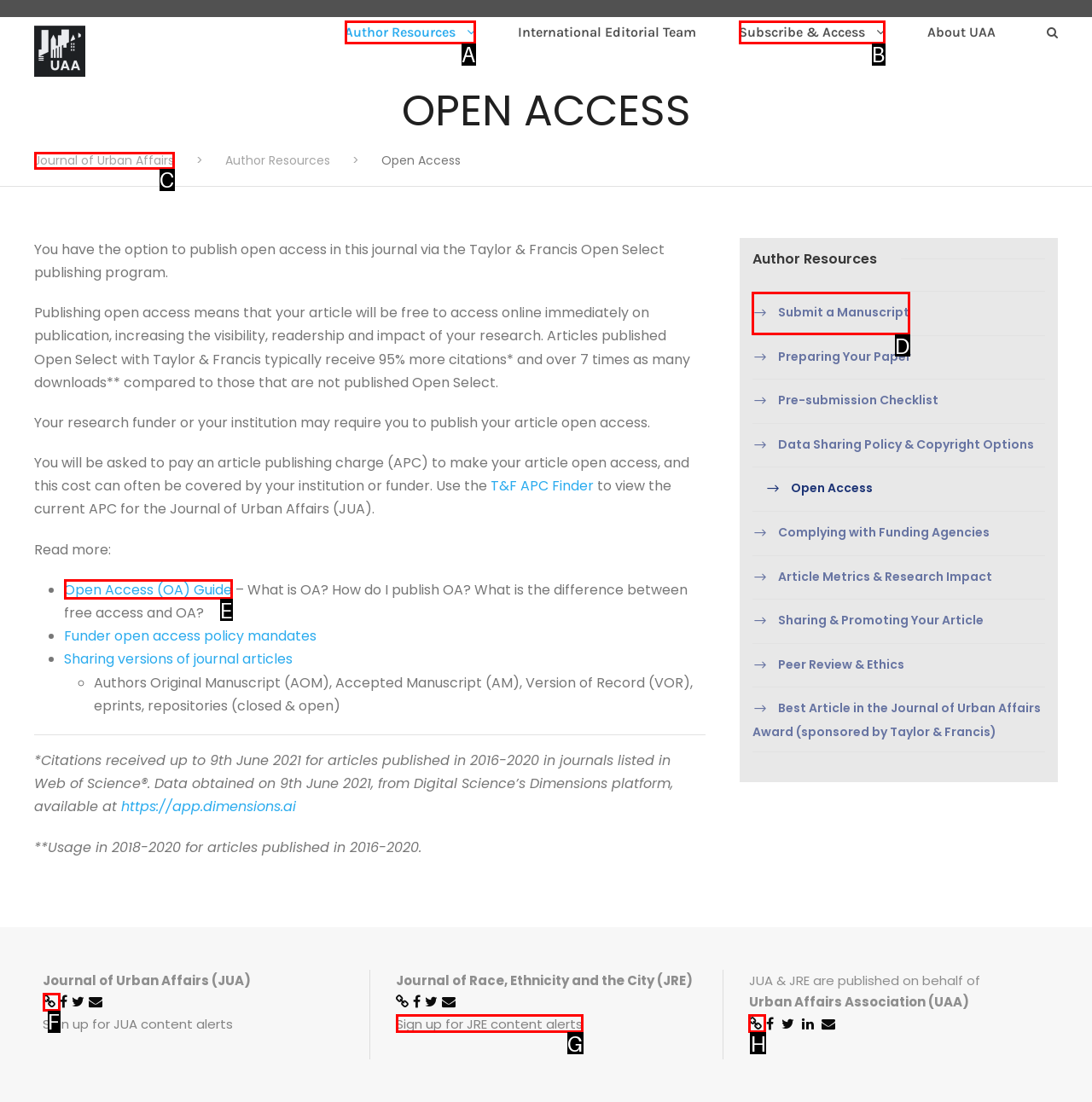Identify the correct UI element to click to follow this instruction: Learn about Application Forms
Respond with the letter of the appropriate choice from the displayed options.

None